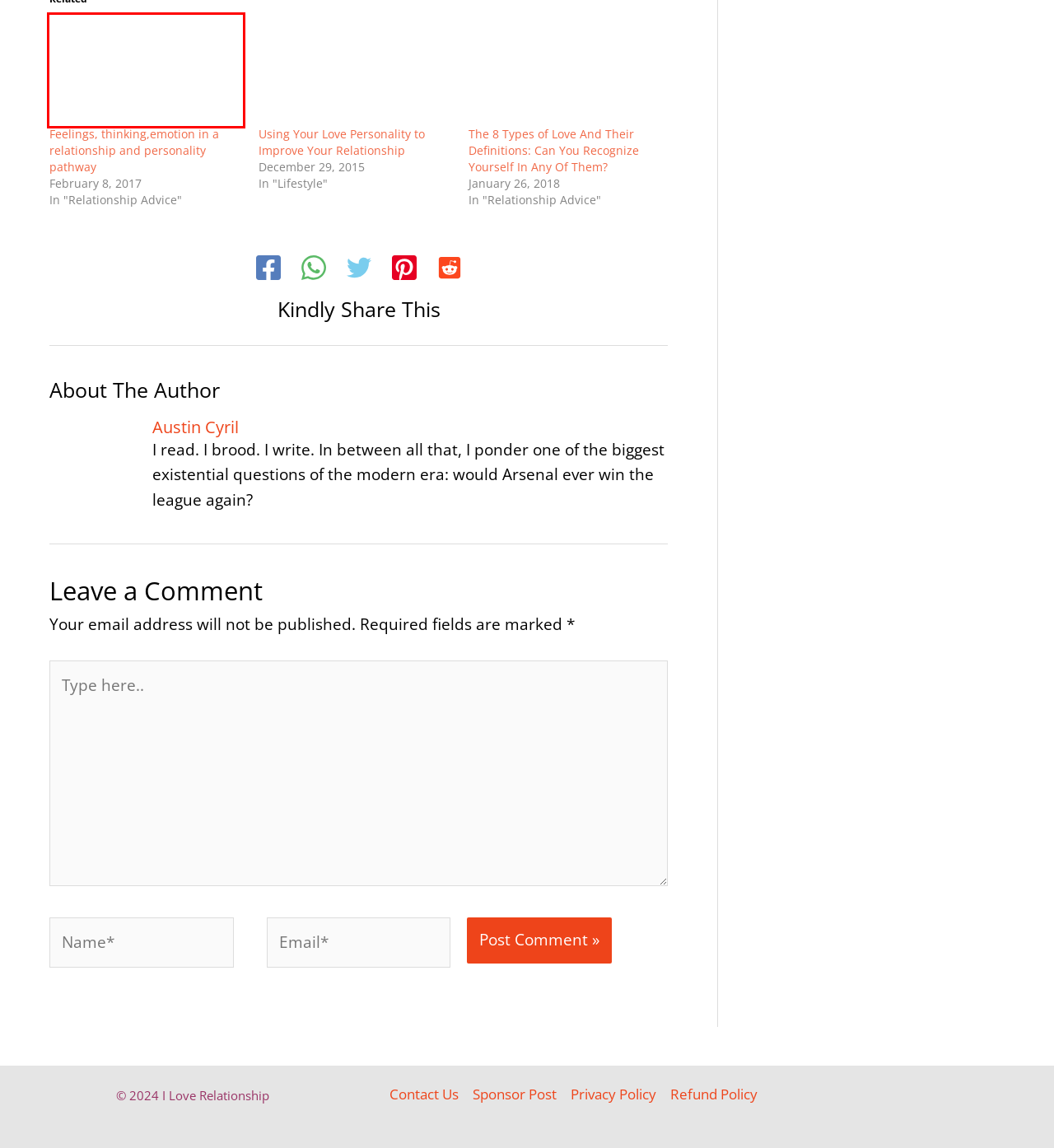Observe the screenshot of a webpage with a red bounding box around an element. Identify the webpage description that best fits the new page after the element inside the bounding box is clicked. The candidates are:
A. Feelings, thinking,emotion in a relationship and personality pathway
B. 4 Personality Traits That Make Women Irresistible To All Men
C. Refund Policy - I Love Relationship
D. The 8 Types of Love And Their Definitions: Can You Recognize Yourself In Any Of Them?
E. Austin Cyril, Author at I Love Relationship
F. Sponsor Post And Products Review - I Love Relationship
G. Privacy Policy - I Love Relationship
H. 6 Reasons Why You Are An Introvert, Not A Shy Person

A